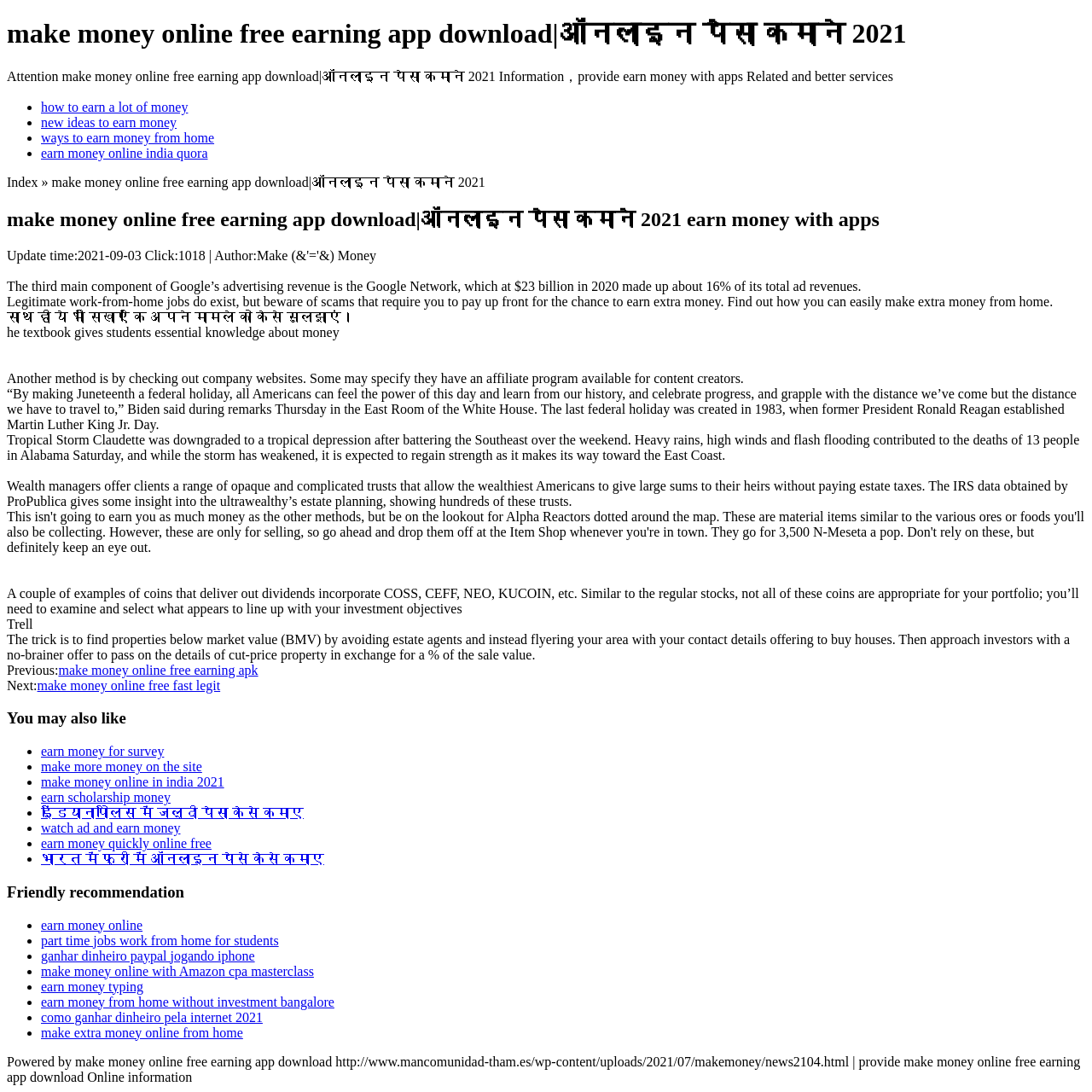What is the purpose of the webpage?
Please provide a comprehensive answer to the question based on the webpage screenshot.

I deduced the purpose by analyzing the content of the webpage, which includes various links and texts related to making money online, and the StaticText element with the text 'Powered by make money online free earning app download http://www.mancomunidad-tham.es/wp-content/uploads/2021/07/makemoney/news2104.html | provide make money online free earning app download Online information' at the bounding box coordinates [0.006, 0.965, 0.989, 0.993].